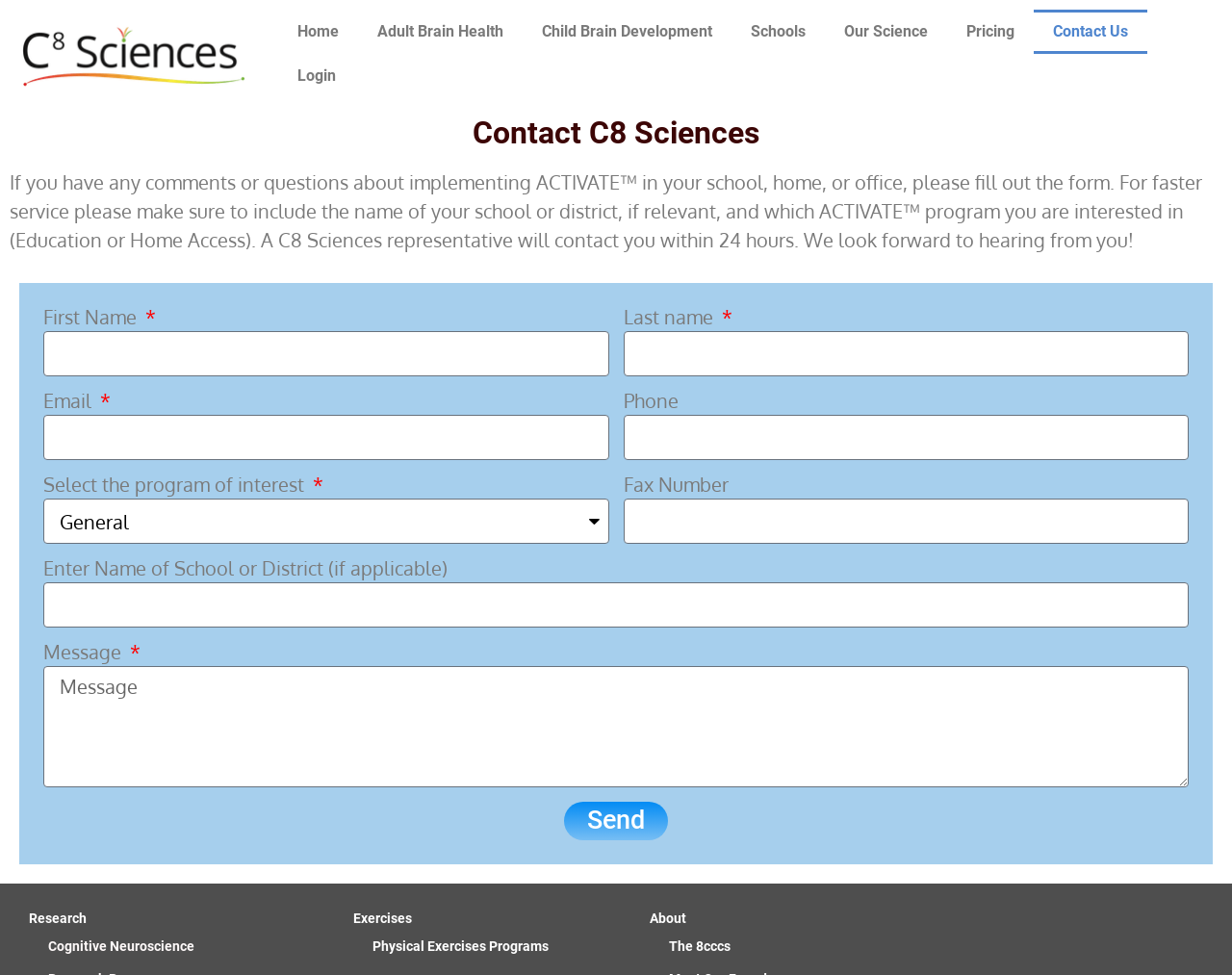Kindly determine the bounding box coordinates for the area that needs to be clicked to execute this instruction: "Click the Home link".

[0.226, 0.01, 0.291, 0.055]